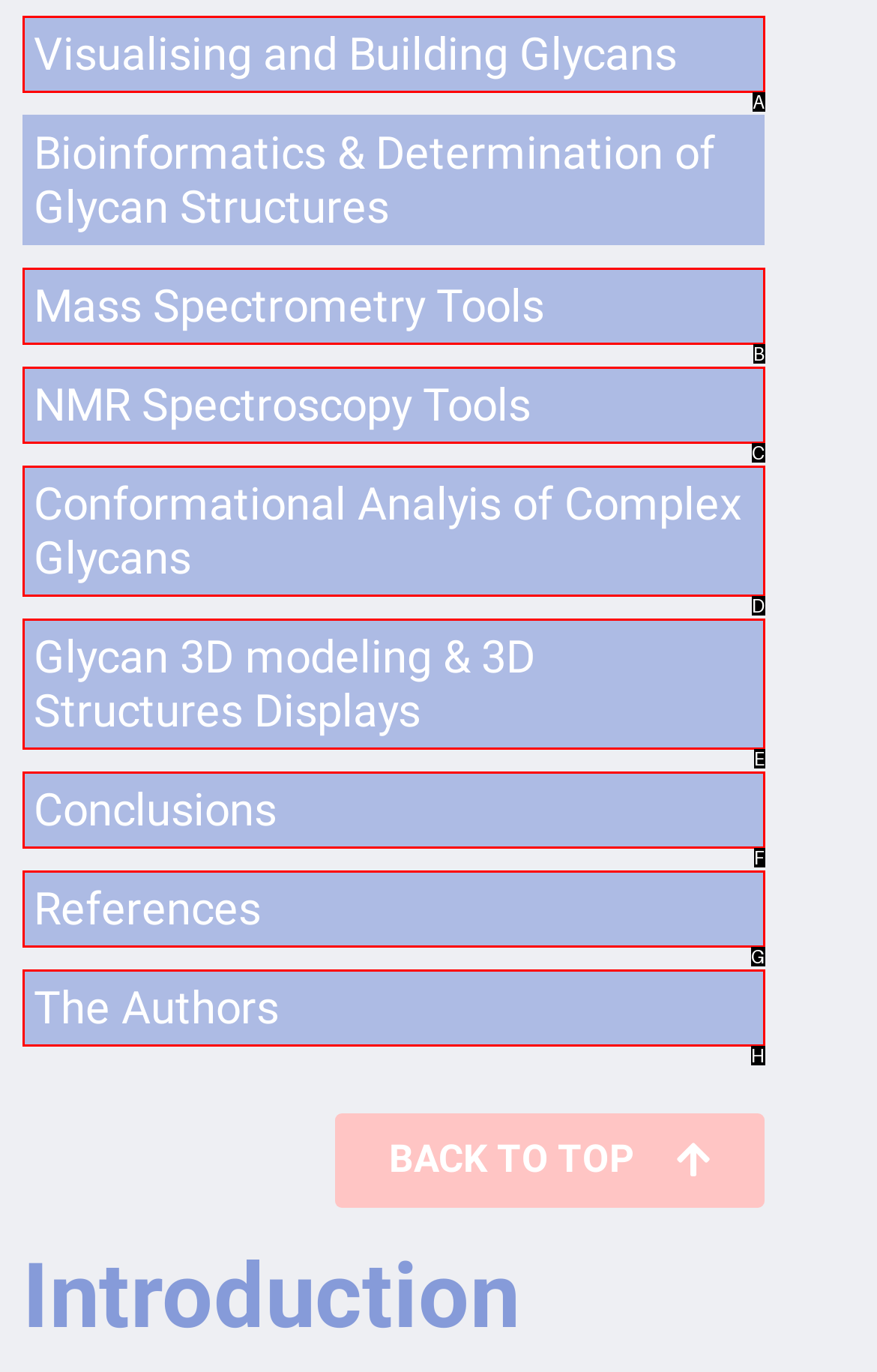From the given options, choose the HTML element that aligns with the description: References. Respond with the letter of the selected element.

G